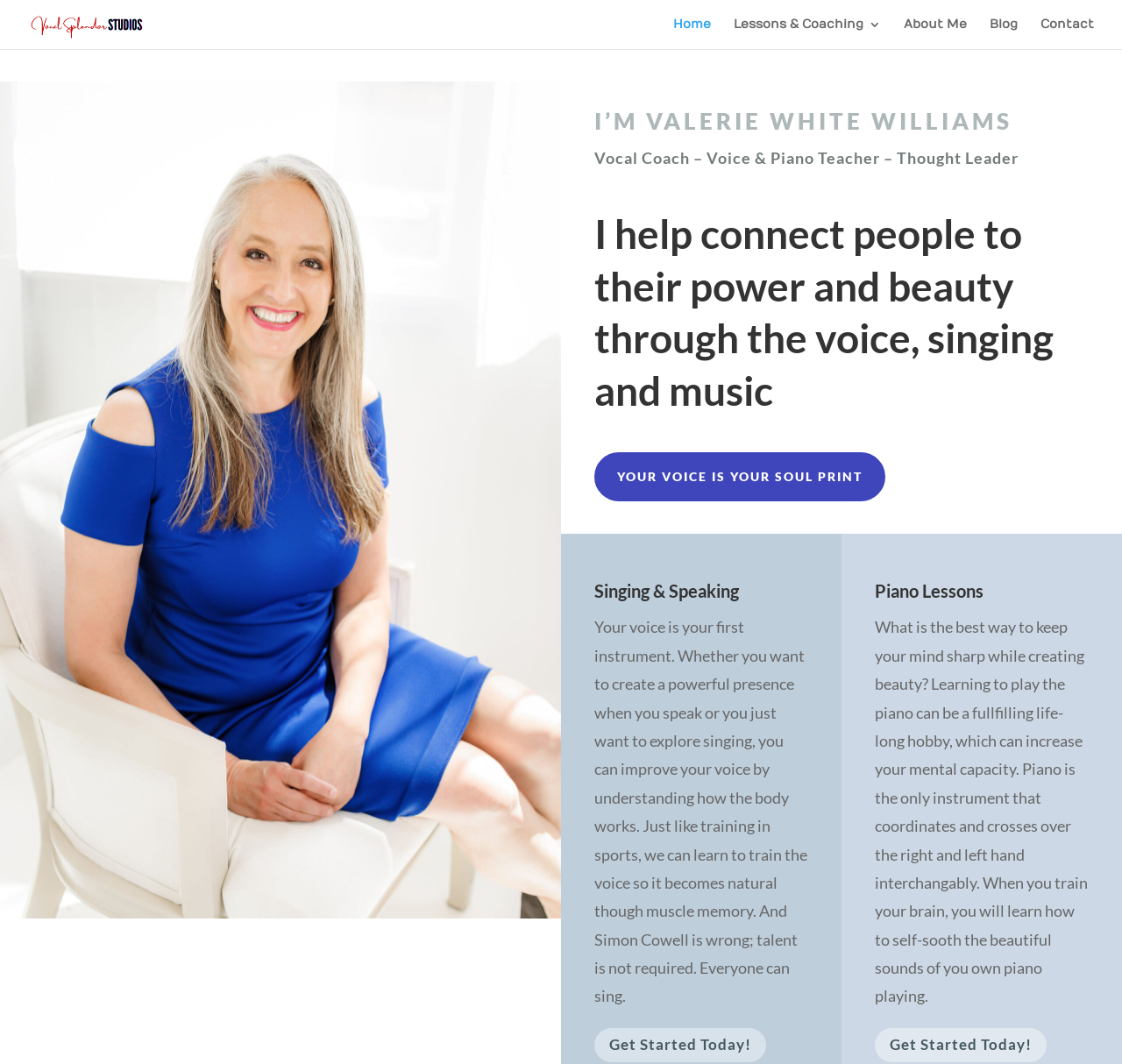Determine the bounding box coordinates of the region I should click to achieve the following instruction: "Click on Home". Ensure the bounding box coordinates are four float numbers between 0 and 1, i.e., [left, top, right, bottom].

[0.6, 0.017, 0.634, 0.046]